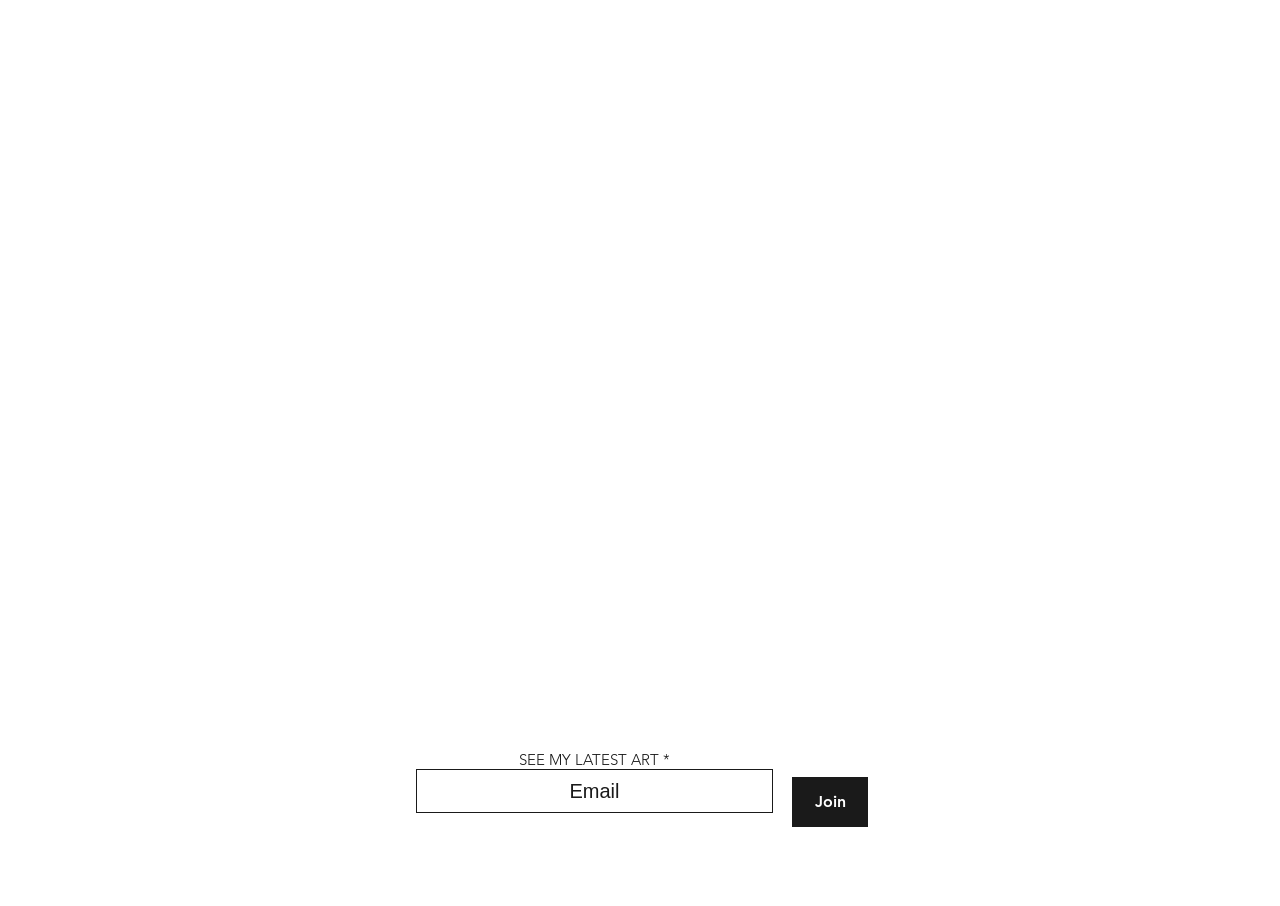What is the vertical position of the social bar relative to the main content?
From the screenshot, provide a brief answer in one word or phrase.

Below